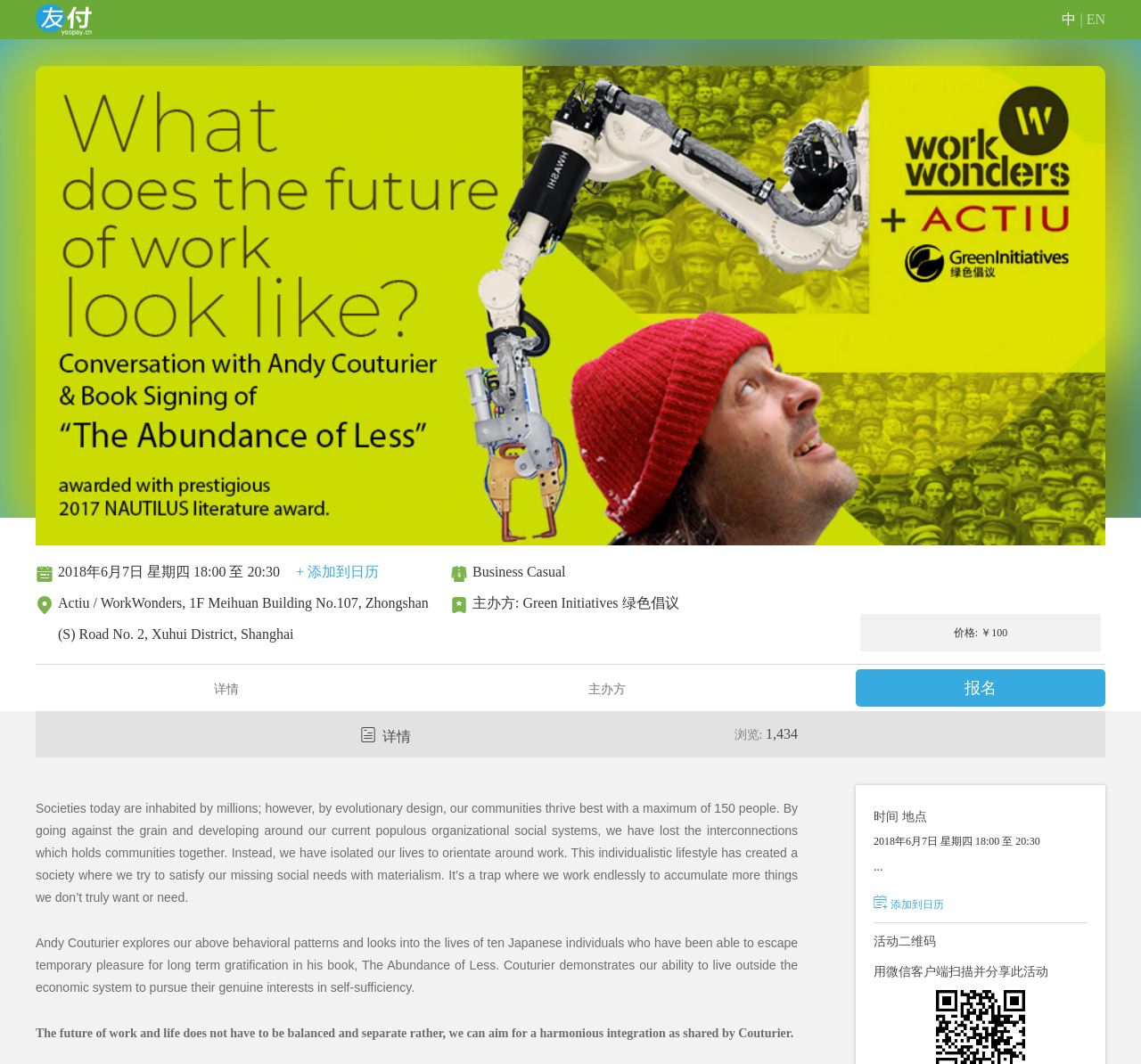Construct a comprehensive description capturing every detail on the webpage.

This webpage appears to be an event page for a seminar or workshop titled "What Does the Future of Work Look Like? With Andy Couturier and Green Initiatives" scheduled to take place on June 7, 2018. 

At the top of the page, there is a language selection option with links for "中" (Chinese) and "EN" (English). Below this, there is a large banner image that spans the entire width of the page. 

The event details are displayed prominently, including the date, time, and location, which is Actiu / WorkWonders, 1F Meihuan Building No.107, Zhongshan (S) Road No. 2, Xuhui District, Shanghai. There is also information about the dress code, which is "Business Casual". 

The event is organized by Green Initiatives, and the price of attendance is ￥100. There are links to "详情" (details) and "主办方" (organizer) below the event information. 

On the right side of the page, there is a call-to-action button to "报名" (register) for the event. 

Further down the page, there is a section titled "时间 地点" (time and location), which repeats the event details. Below this, there is a QR code for the event, along with a message encouraging users to scan and share the event with their WeChat friends. 

The main content of the page is a series of paragraphs that describe the topic of the seminar, which is the future of work and how it relates to individualism and materialism. The text discusses how people have become disconnected from their communities and are trying to fill the void with material possessions. It also mentions Andy Couturier's book, "The Abundance of Less", which explores the idea of living outside the economic system to pursue genuine interests in self-sufficiency. 

Finally, there is a button at the bottom of the page to "关注" (follow) the event organizer.